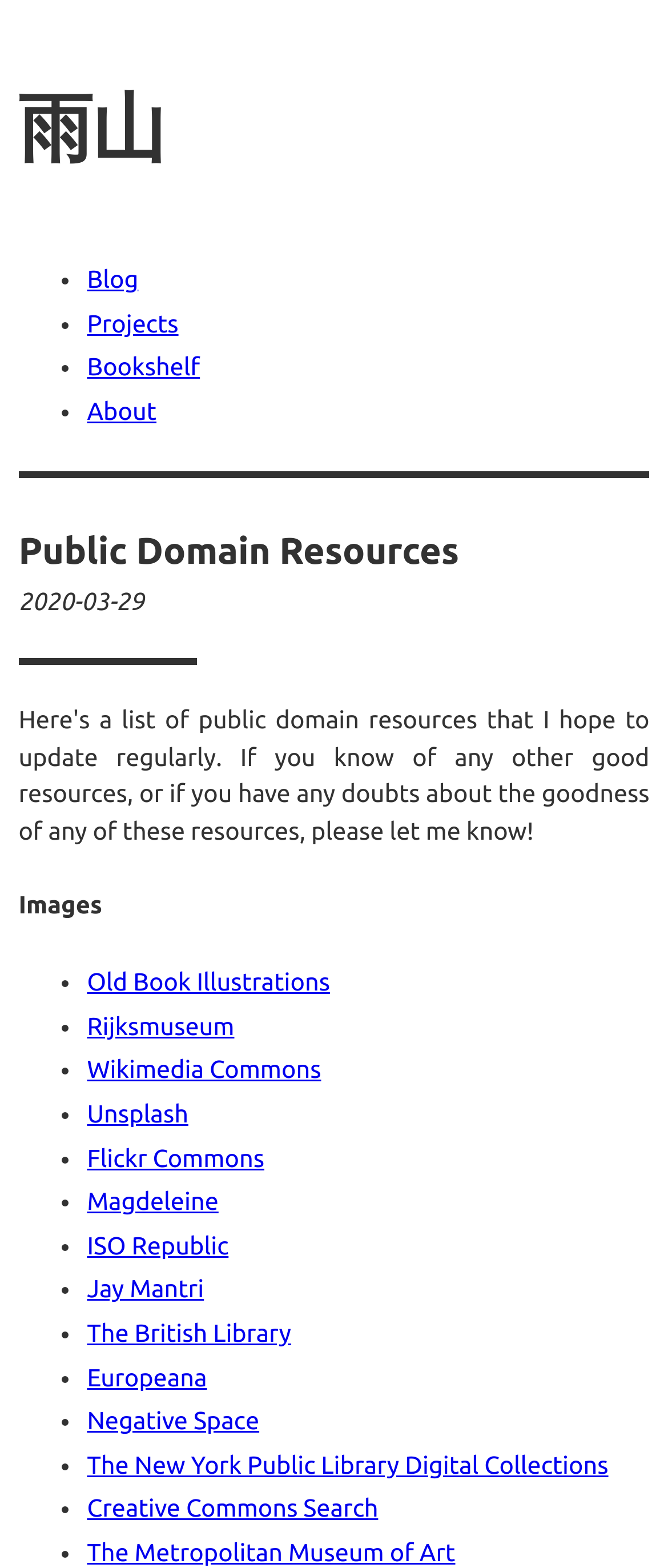Respond to the question with just a single word or phrase: 
How many links are there in the top section?

4